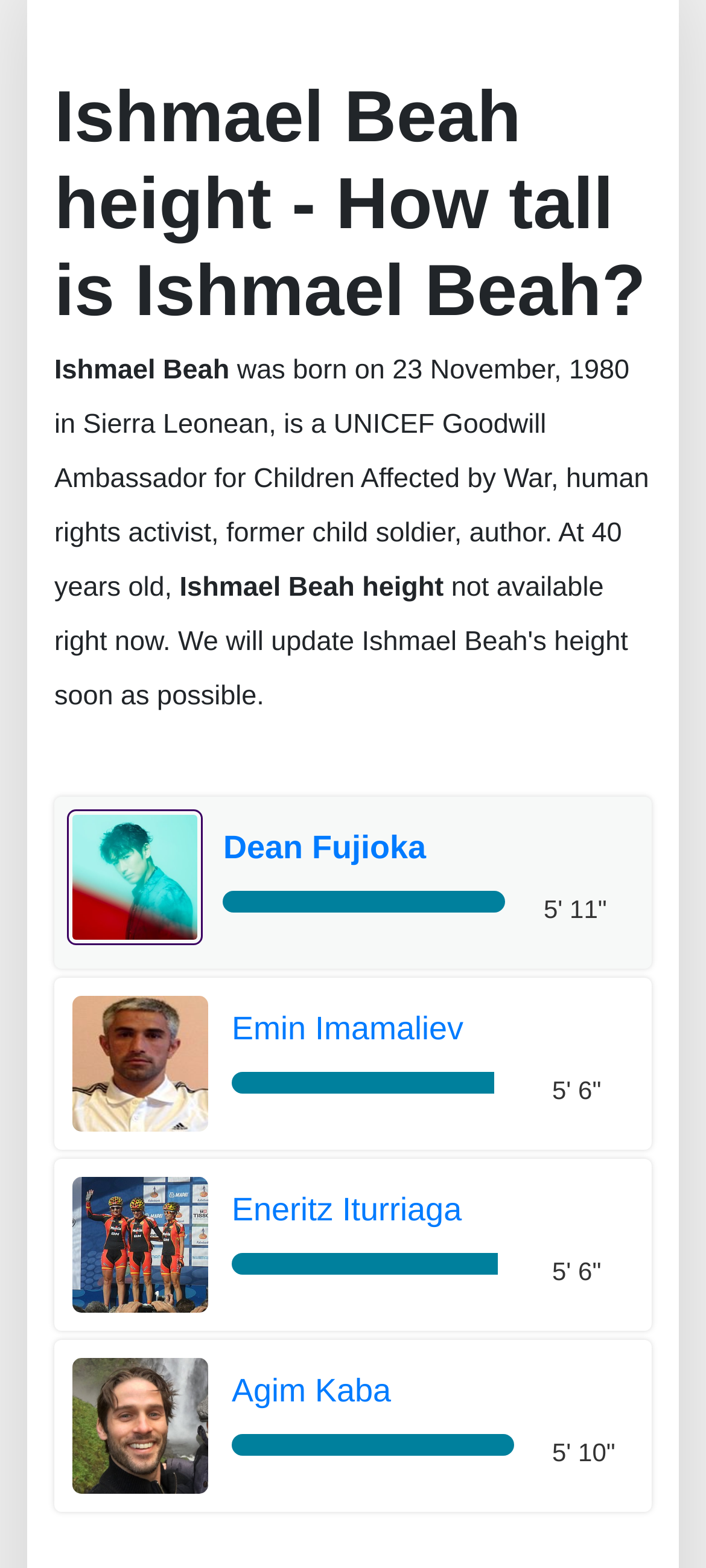Give a concise answer using one word or a phrase to the following question:
How many individuals are listed on the webpage?

5